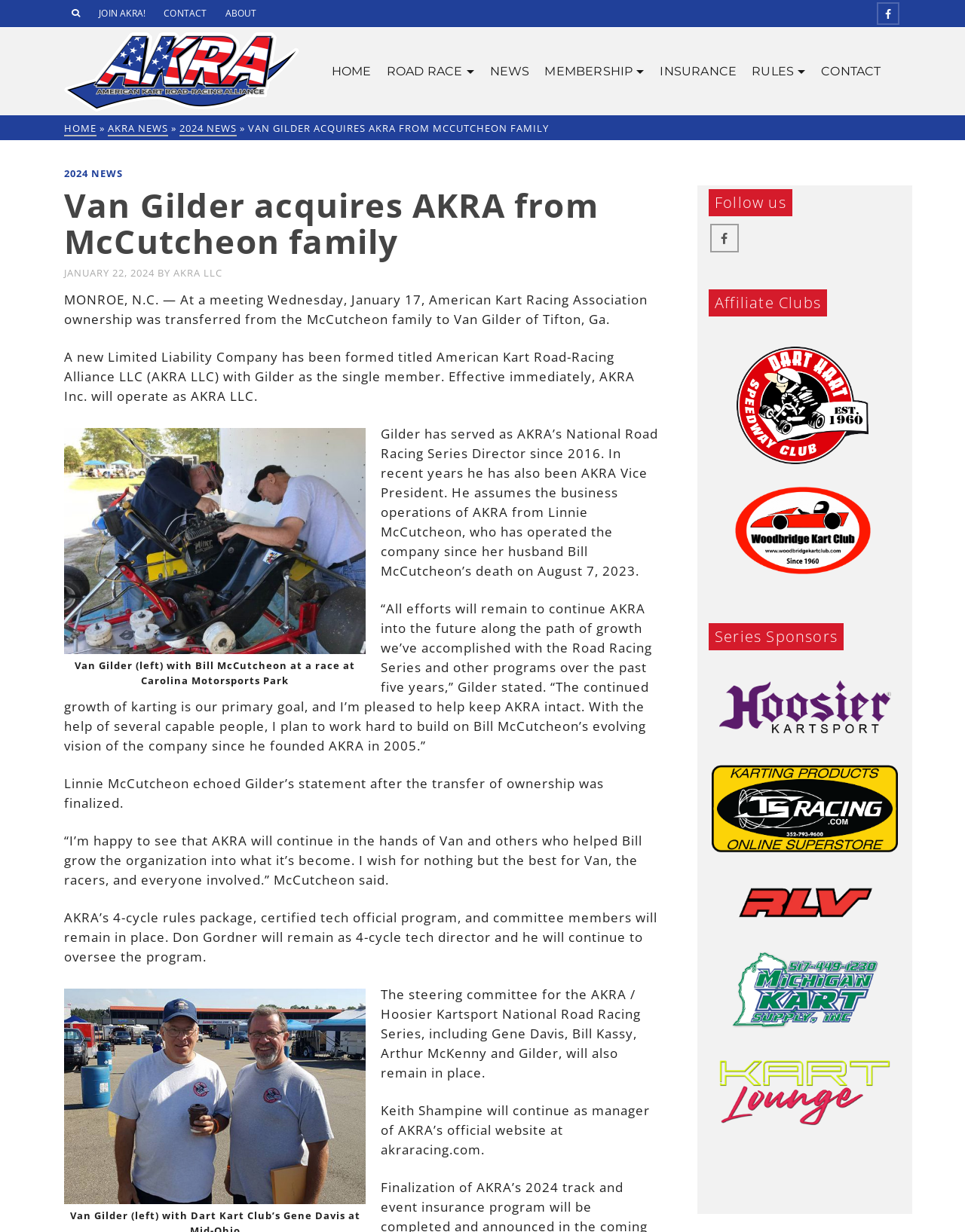Determine the bounding box coordinates of the region that needs to be clicked to achieve the task: "Read AKRA NEWS".

[0.112, 0.098, 0.174, 0.111]